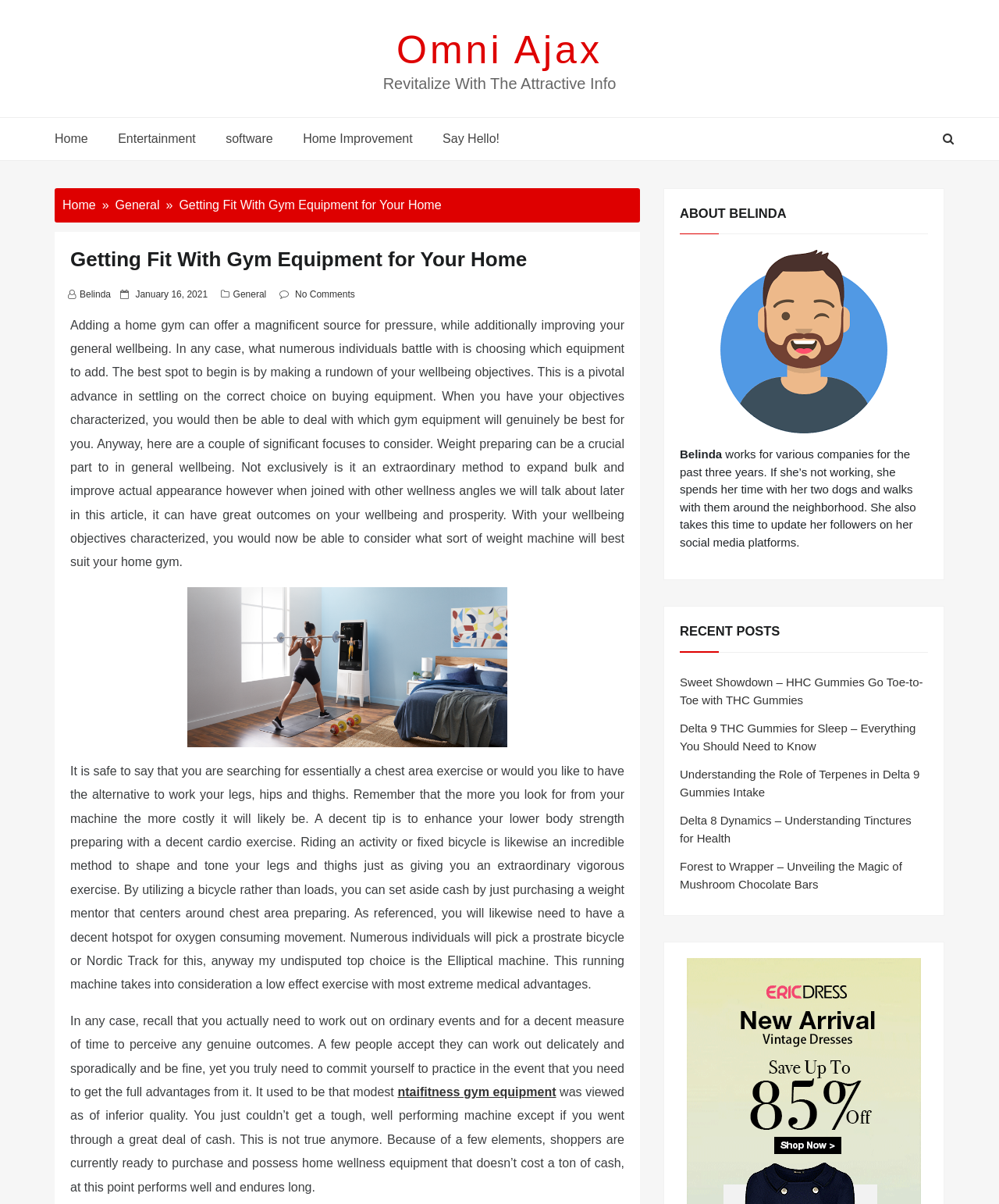Please determine the bounding box coordinates of the section I need to click to accomplish this instruction: "Click on the 'Home' link".

[0.055, 0.098, 0.101, 0.133]